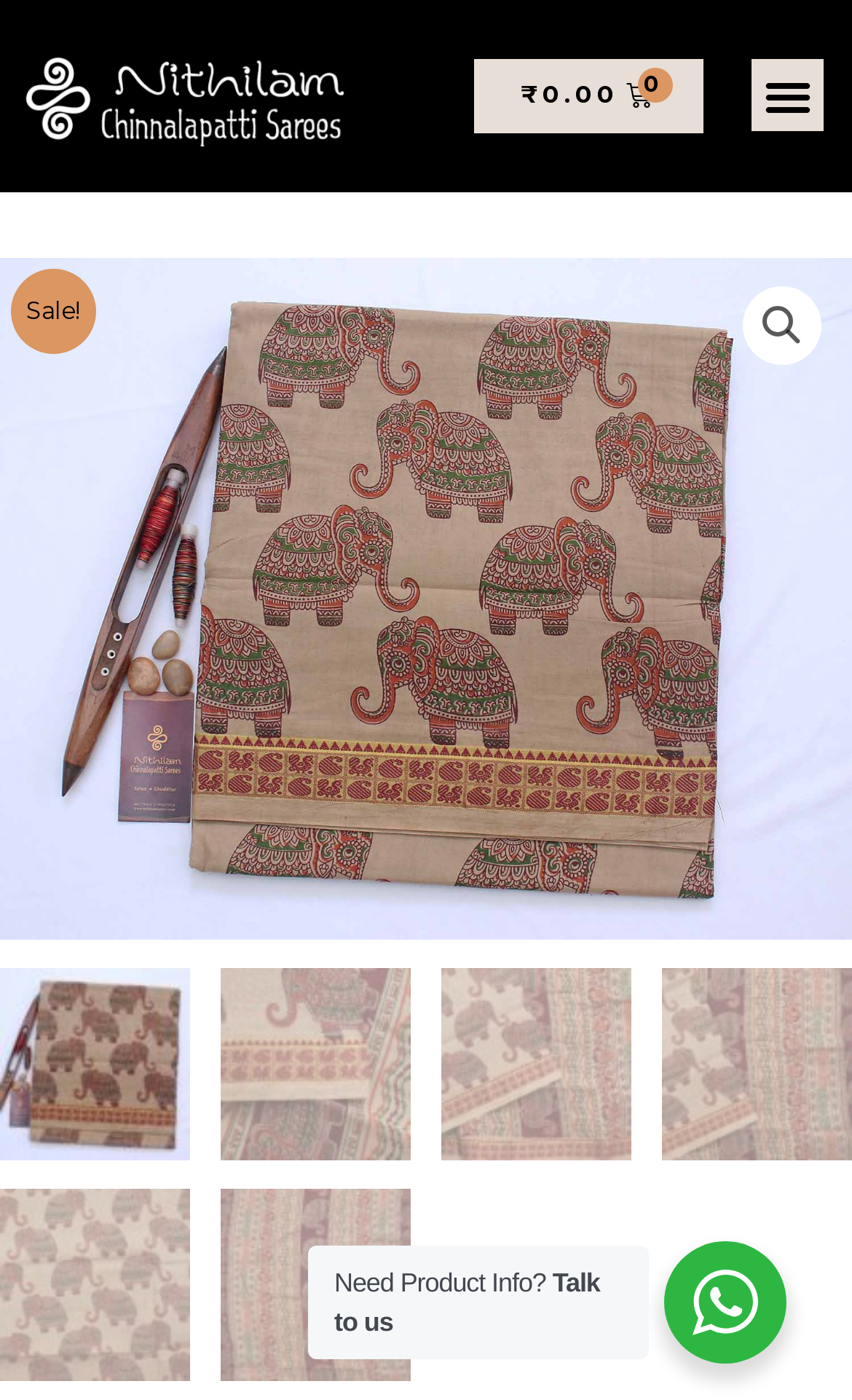What is the purpose of the button at the top right corner?
Based on the image, answer the question with as much detail as possible.

I found a button element at the top right corner of the page with the text 'Menu Toggle', which suggests that it is used to toggle a menu or navigation.